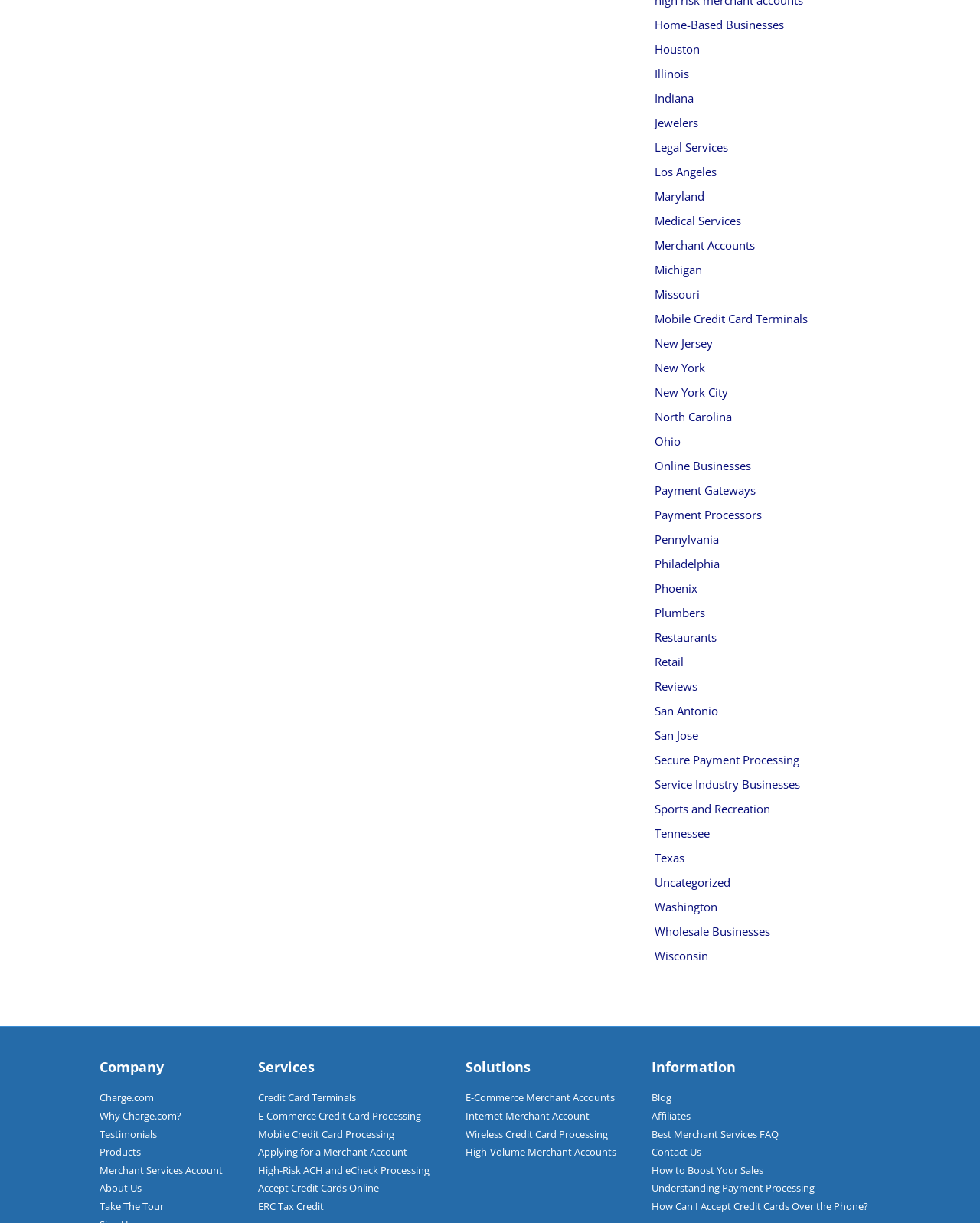Please identify the coordinates of the bounding box for the clickable region that will accomplish this instruction: "Explore Credit Card Terminals".

[0.263, 0.892, 0.363, 0.903]